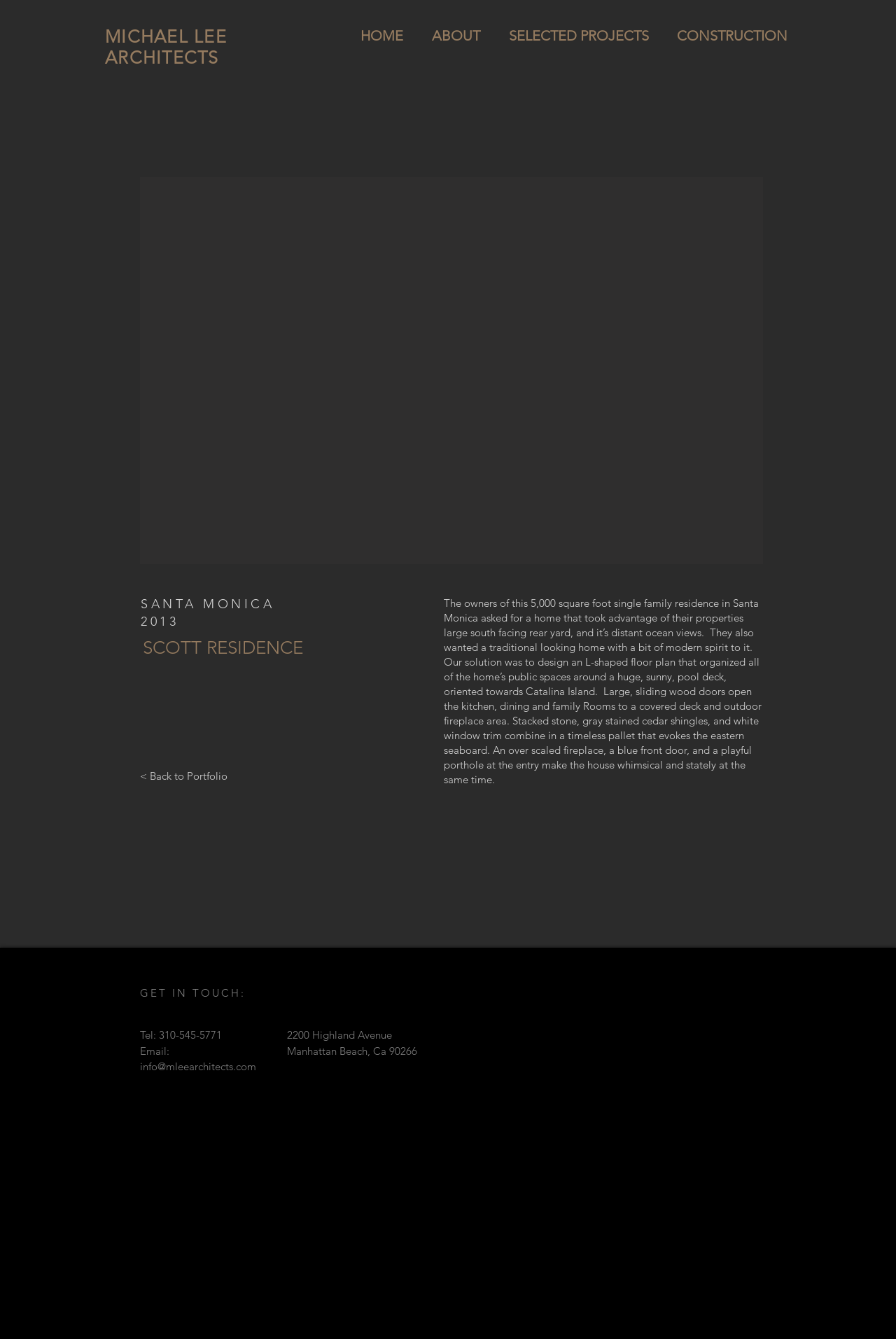Please determine the bounding box coordinates for the element that should be clicked to follow these instructions: "Click the HOME link".

[0.391, 0.019, 0.47, 0.03]